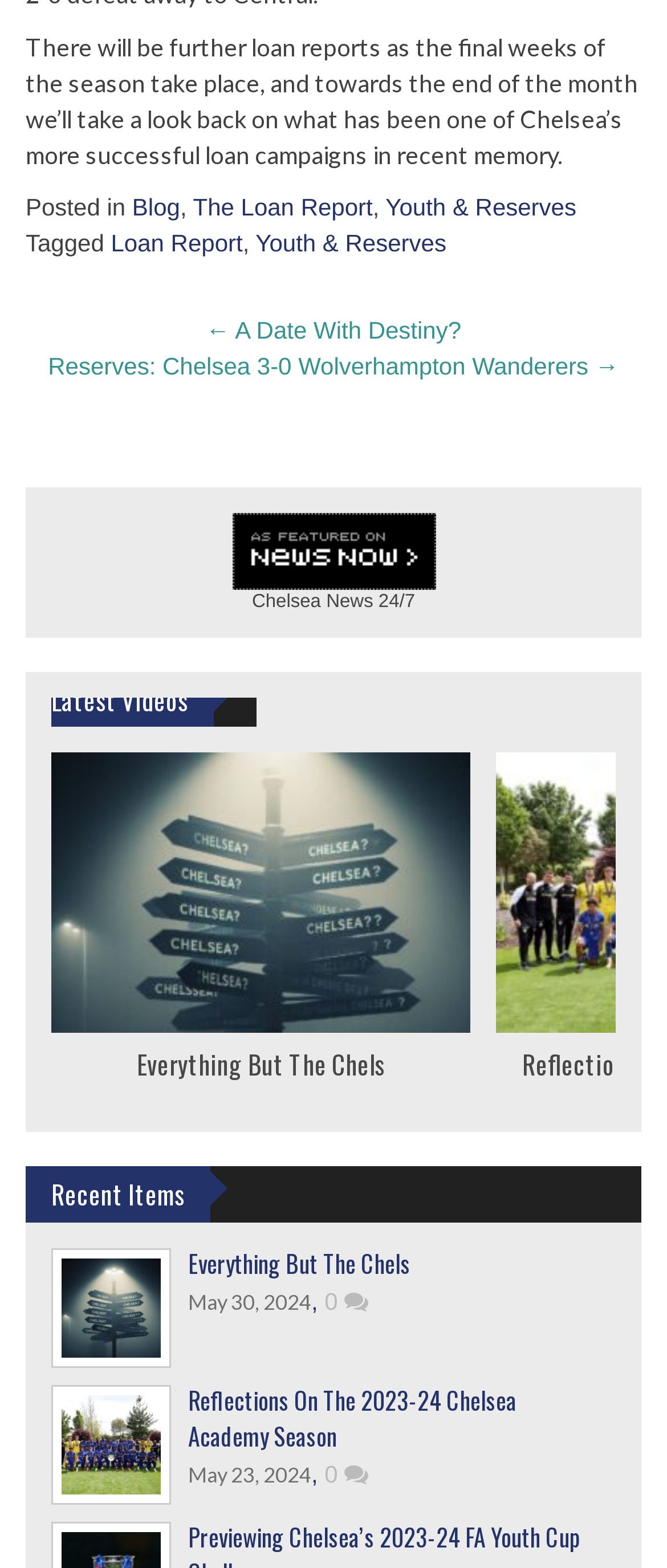Provide a short answer using a single word or phrase for the following question: 
What is the date of the post 'Reflections On The 2023-24 Chelsea Academy Season'?

May 23, 2024